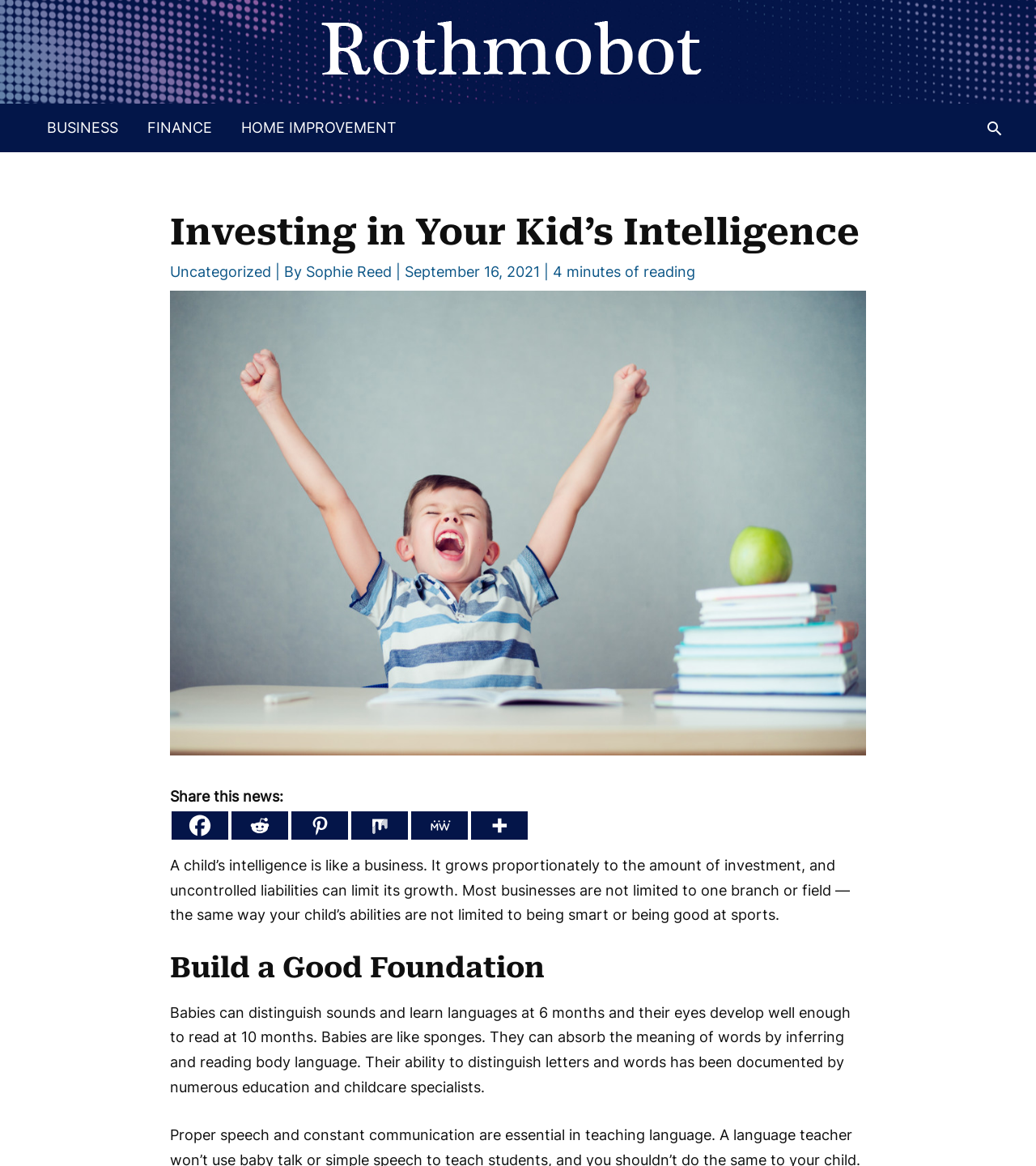What is the author of the article?
From the image, respond using a single word or phrase.

Sophie Reed